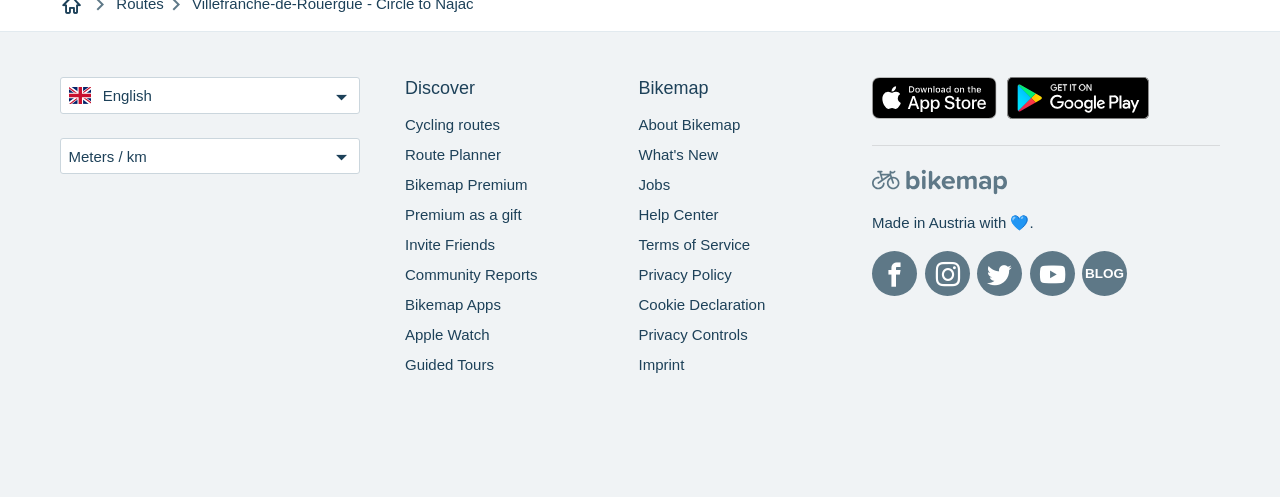Please mark the bounding box coordinates of the area that should be clicked to carry out the instruction: "Get it on Google Play".

[0.786, 0.155, 0.898, 0.255]